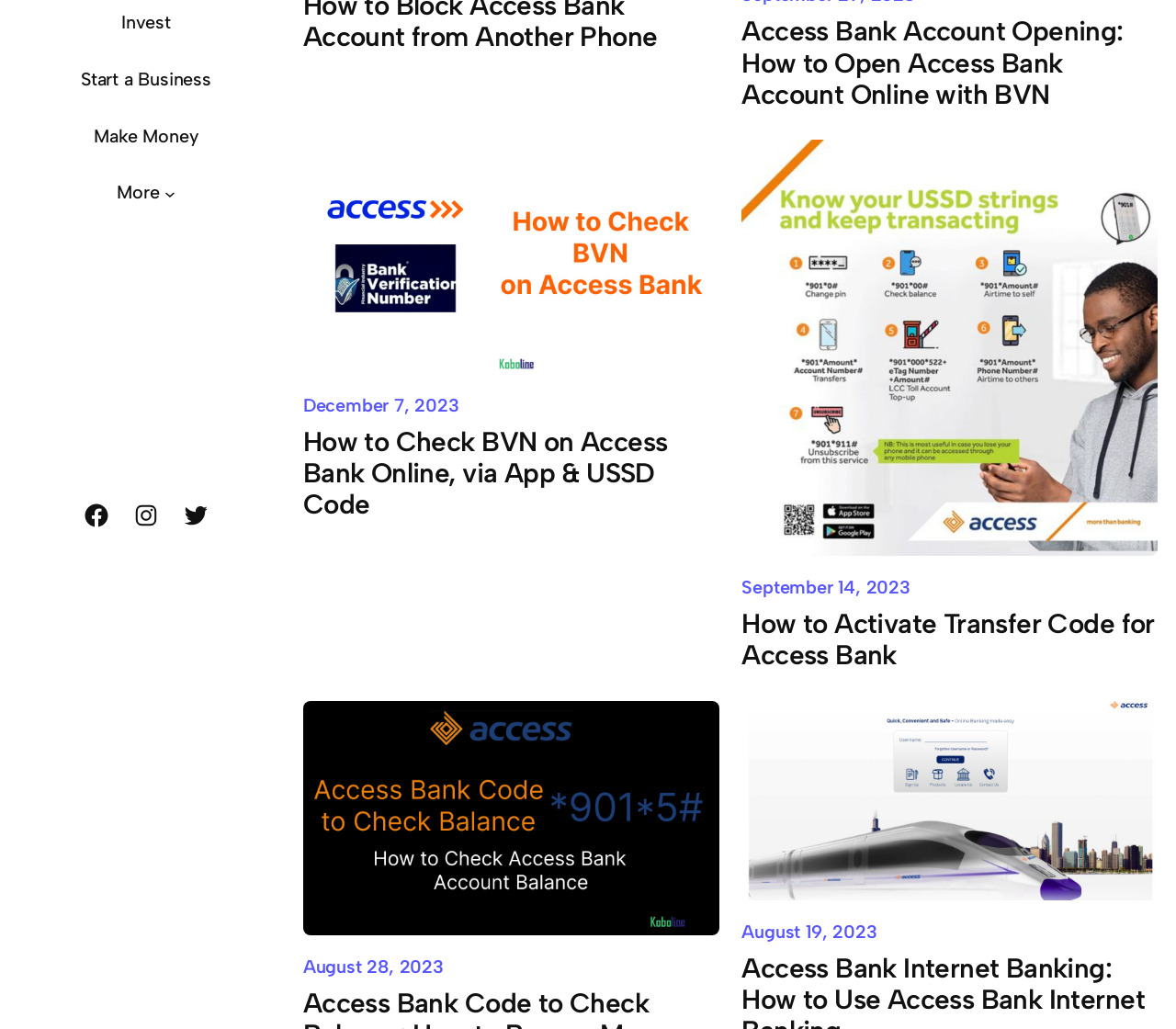Using the description: "Twitter", determine the UI element's bounding box coordinates. Ensure the coordinates are in the format of four float numbers between 0 and 1, i.e., [left, top, right, bottom].

[0.155, 0.487, 0.178, 0.514]